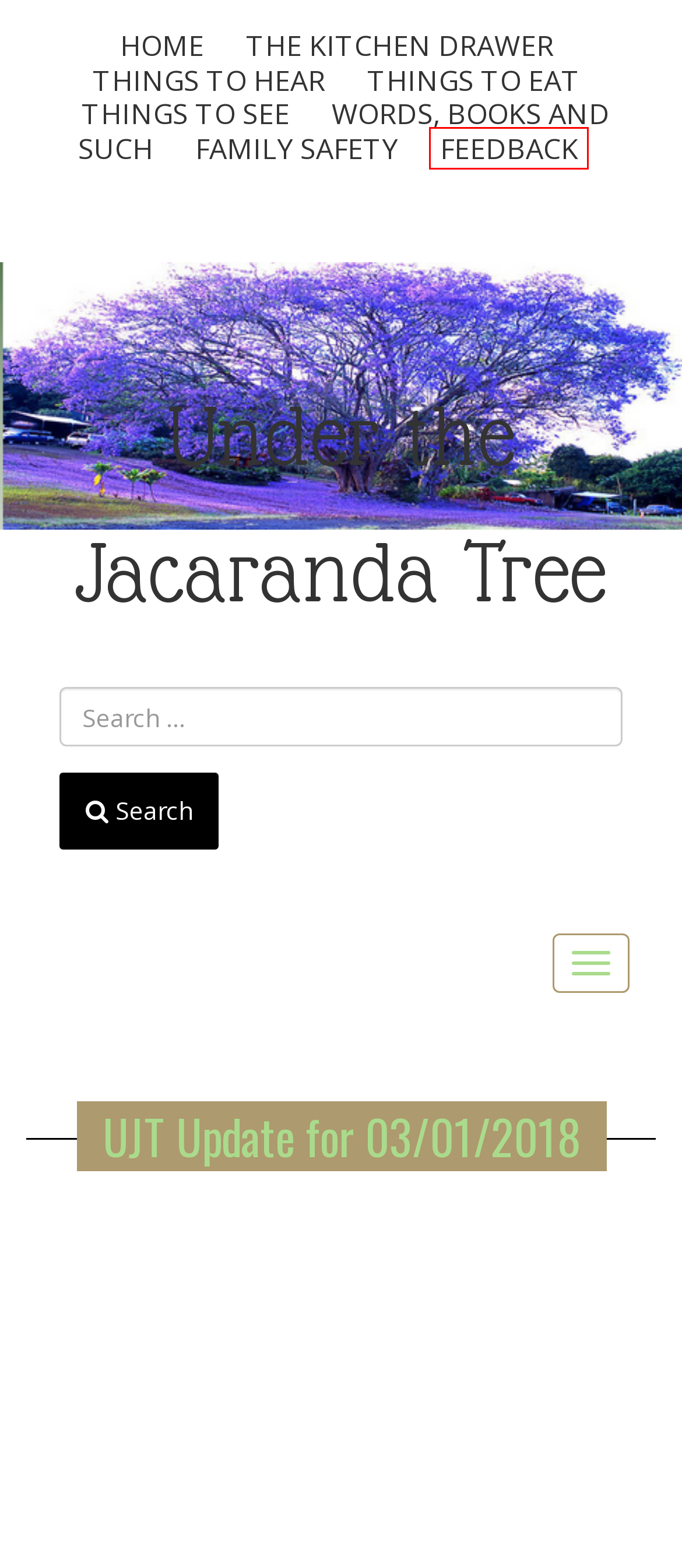Provided is a screenshot of a webpage with a red bounding box around an element. Select the most accurate webpage description for the page that appears after clicking the highlighted element. Here are the candidates:
A. Things To See | Under the Jacaranda Tree
B. Things to Hear | Under the Jacaranda Tree
C. Words, Books and Such | Under the Jacaranda Tree
D. UJT Update for 06/08/2024 | Under the Jacaranda Tree
E. Feedback | Under the Jacaranda Tree
F. The Kitchen Drawer | Under the Jacaranda Tree
G. Home | Under the Jacaranda Tree
H. Things To Eat | Under the Jacaranda Tree

E